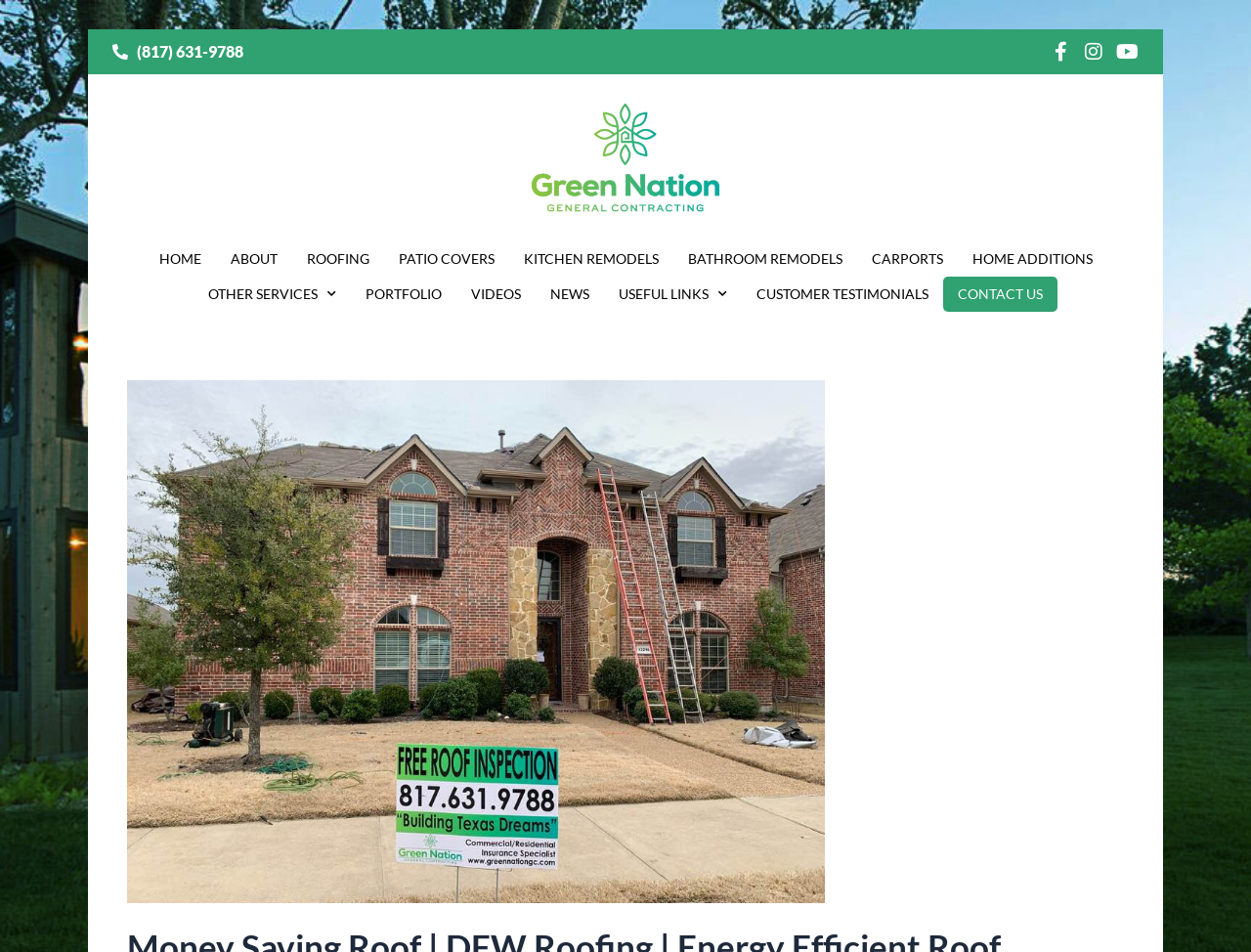Determine the bounding box coordinates of the element that should be clicked to execute the following command: "Visit Facebook page".

[0.838, 0.042, 0.857, 0.067]